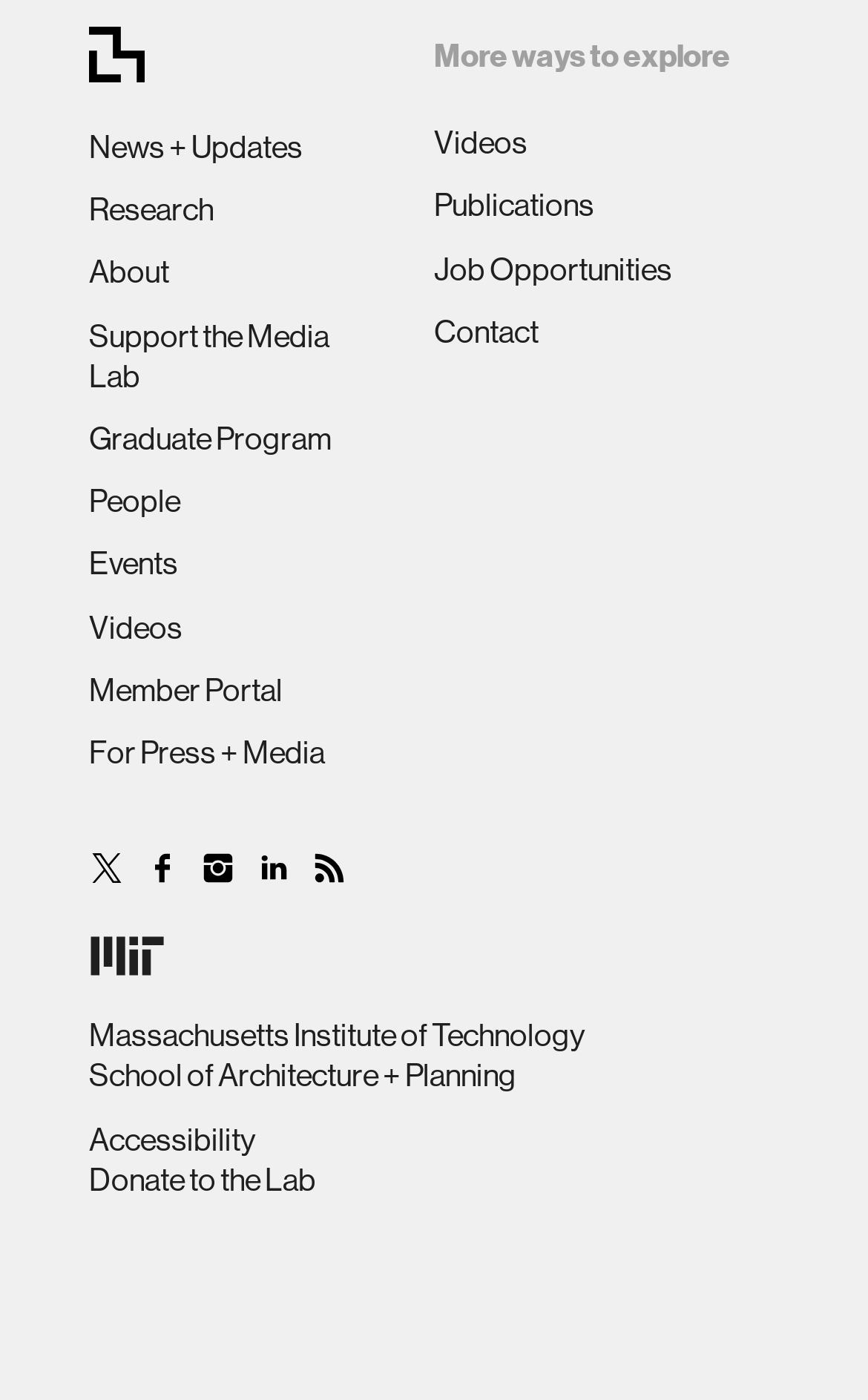Locate the bounding box coordinates of the clickable element to fulfill the following instruction: "Visit the Research page". Provide the coordinates as four float numbers between 0 and 1 in the format [left, top, right, bottom].

[0.103, 0.137, 0.246, 0.163]